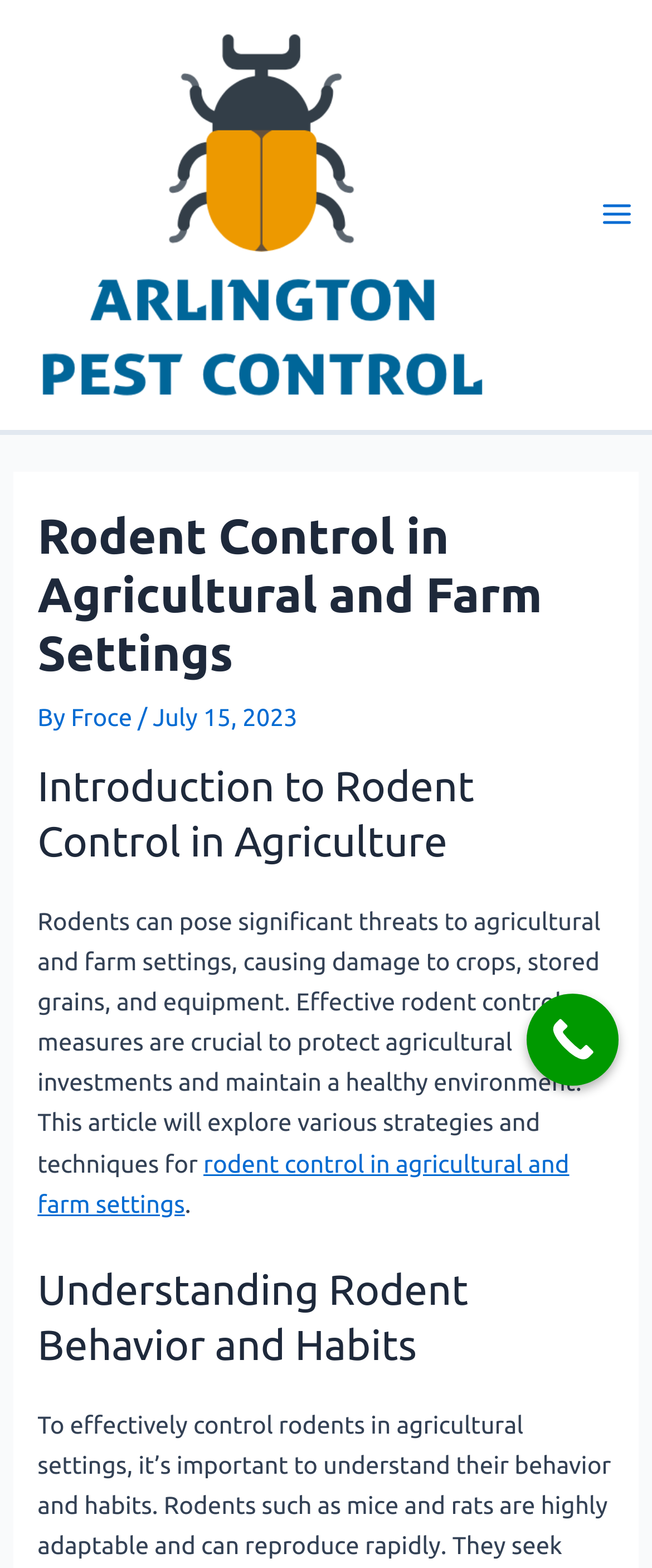What is the main topic of the article?
Give a detailed and exhaustive answer to the question.

The heading of the article is 'Introduction to Rodent Control in Agriculture', and the content discusses the importance of rodent control measures in agricultural and farm settings.